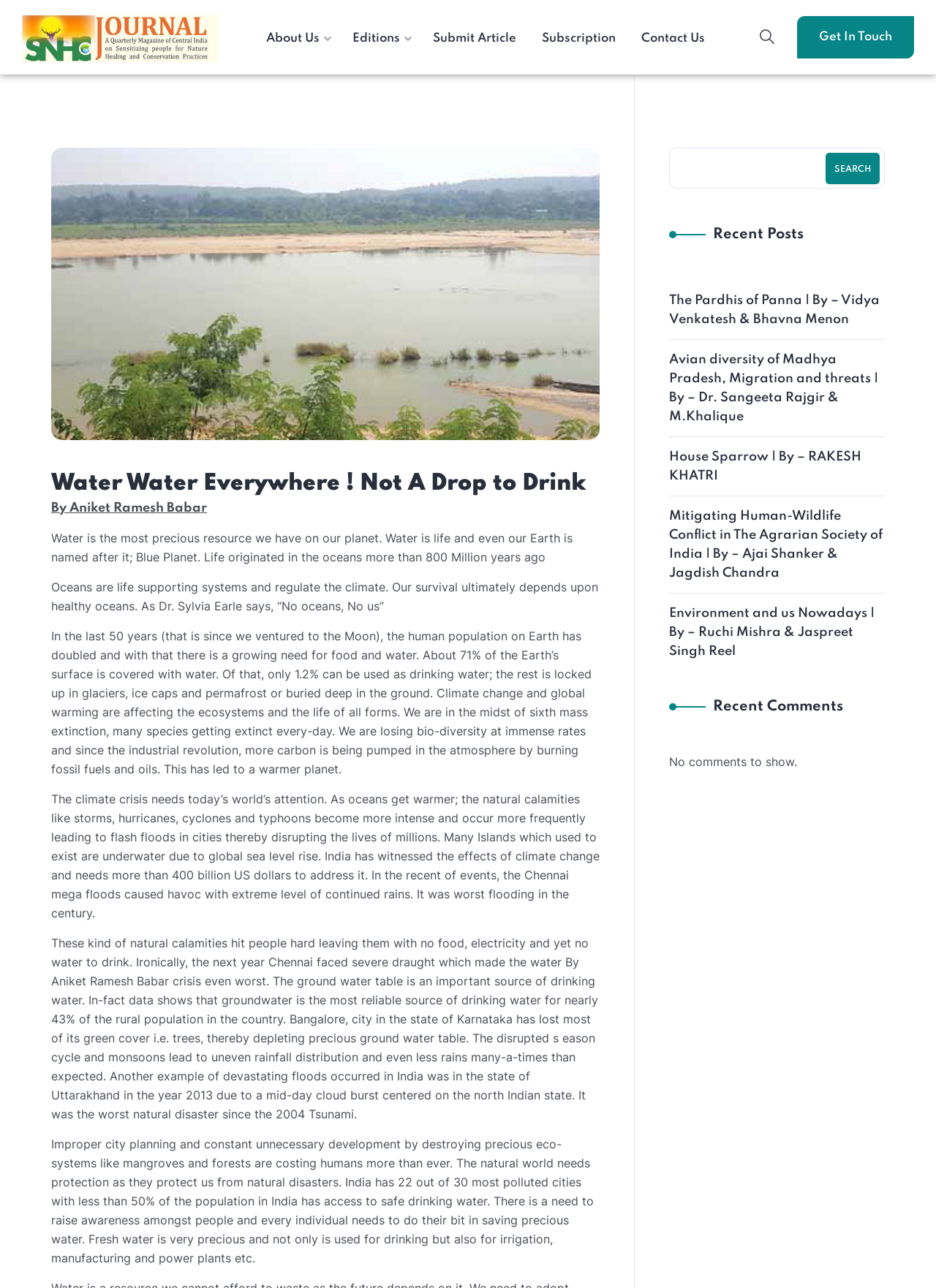Can you specify the bounding box coordinates of the area that needs to be clicked to fulfill the following instruction: "View the 'Recent Posts'"?

[0.762, 0.175, 0.945, 0.19]